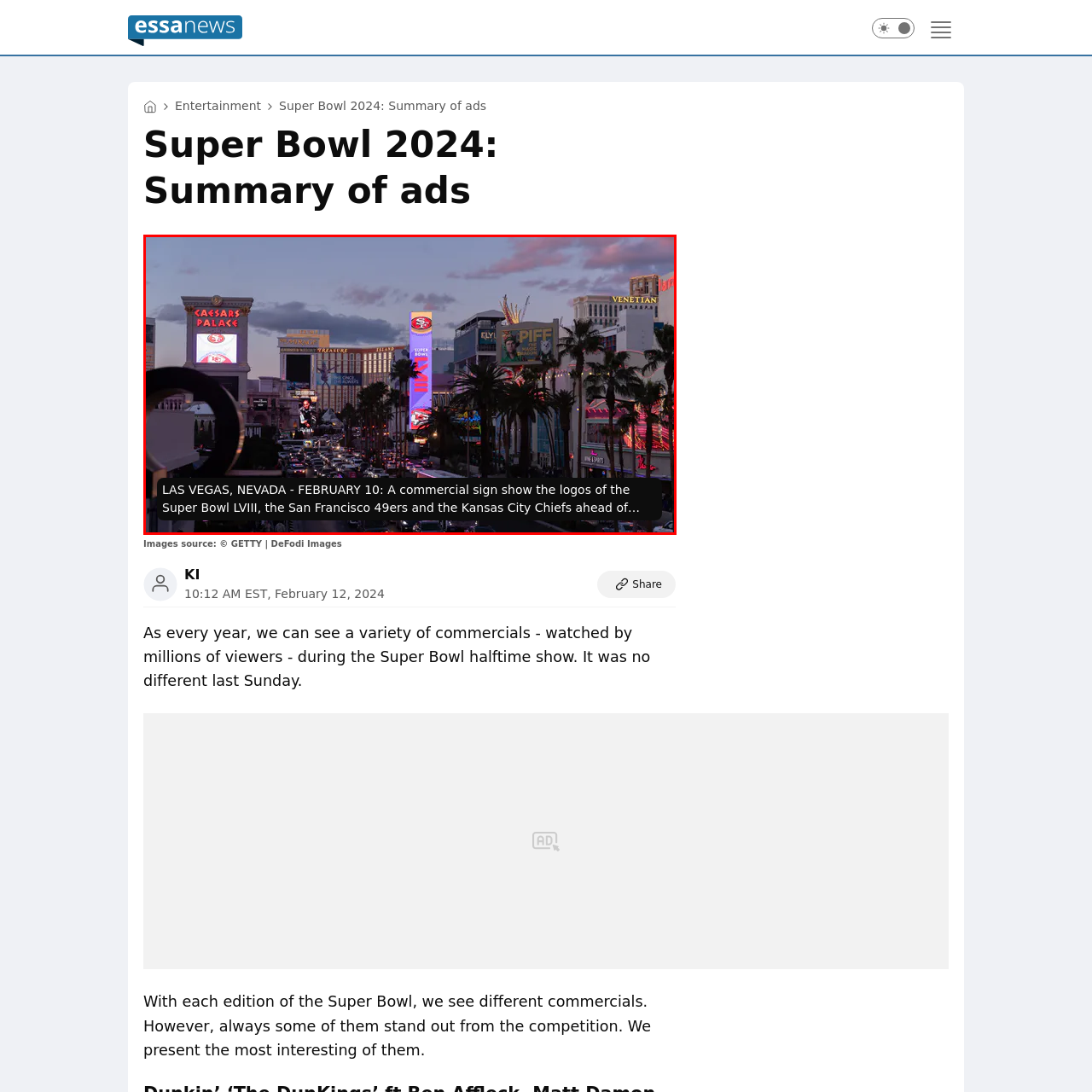View the image surrounded by the red border, What is the location of the scene?
 Answer using a single word or phrase.

Las Vegas